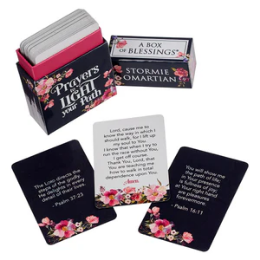Describe all the visual components present in the image.

This image showcases a beautifully designed prayer card set titled "Prayers to Light Your Path," authored by Stormie Omartian. The product includes a decorative box that reads "A Box of Blessings" adorned with vibrant floral motifs, emphasizing its uplifting purpose. Inside the box, several prayer cards are displayed, featuring heartfelt messages and scripture verses meant to inspire and guide the user in their spiritual journey. Each card is elegantly crafted with a dark background and colorful floral embellishments, creating a visually appealing and meaningful resource for daily prayer and reflection. This set makes a thoughtful gift for anyone seeking encouragement and spiritual support.